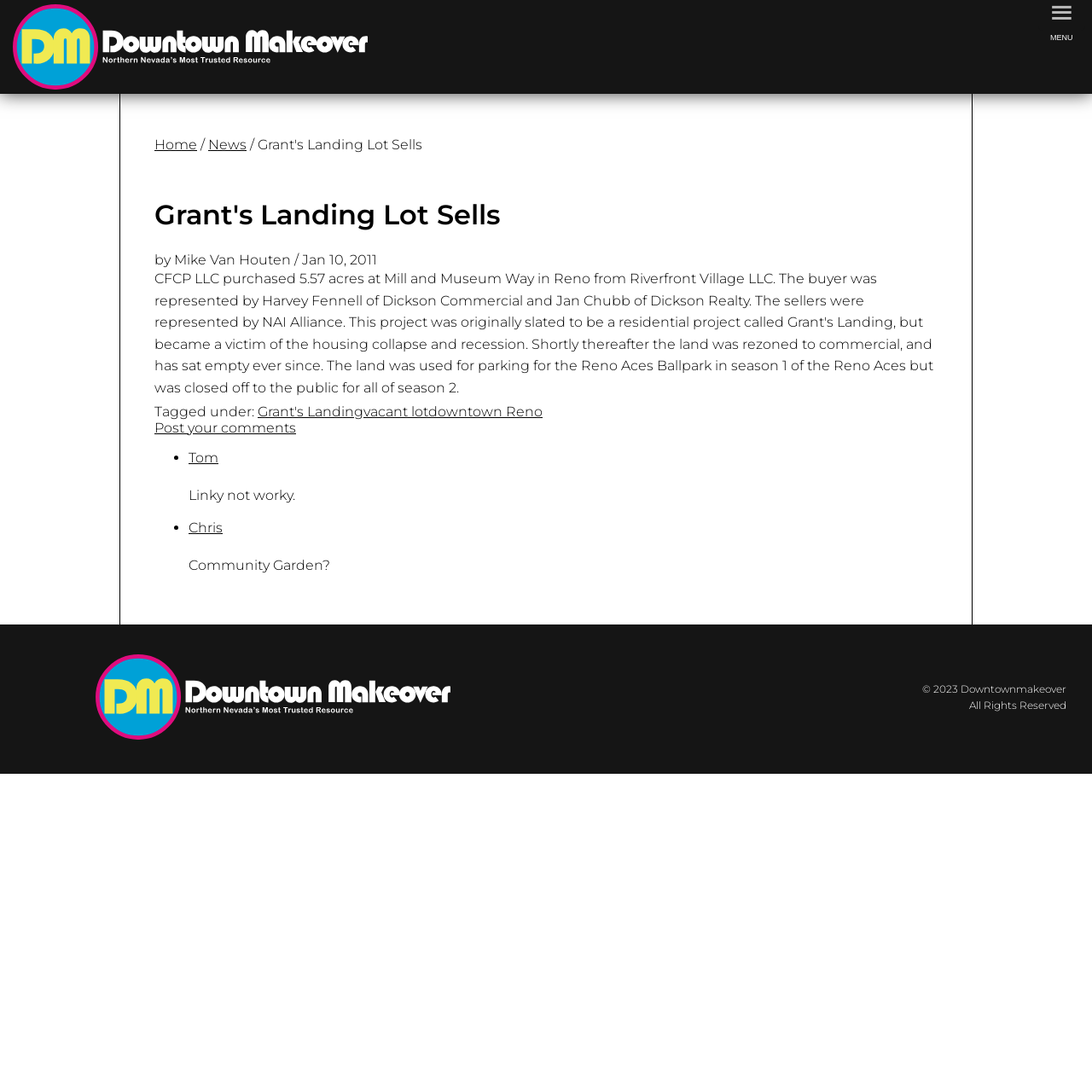Based on what you see in the screenshot, provide a thorough answer to this question: What is the copyright year of the webpage?

Based on the webpage content, specifically the text '© 2023 Downtownmakeover', it can be determined that the copyright year of the webpage is 2023.